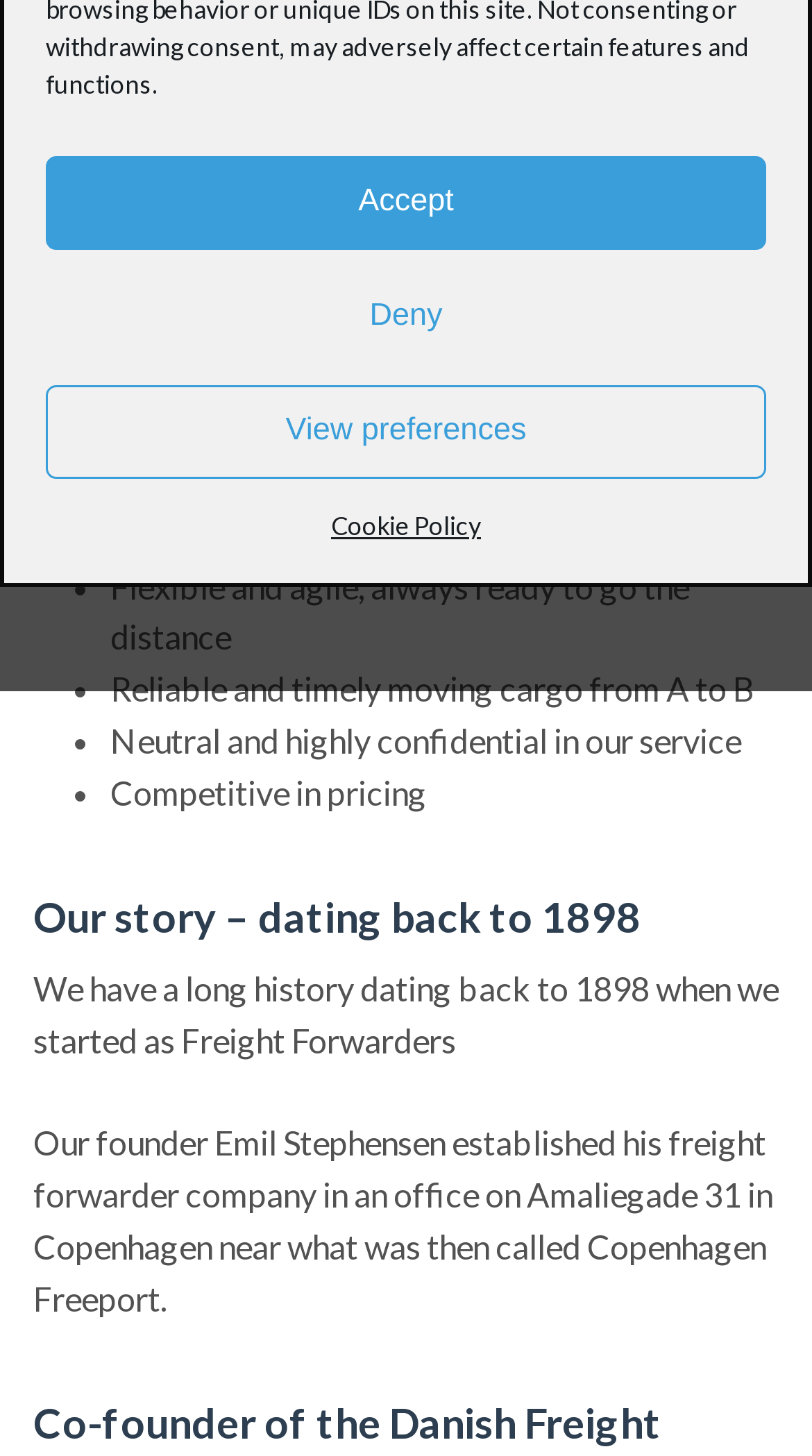Please locate the UI element described by "Deny" and provide its bounding box coordinates.

[0.056, 0.186, 0.944, 0.25]